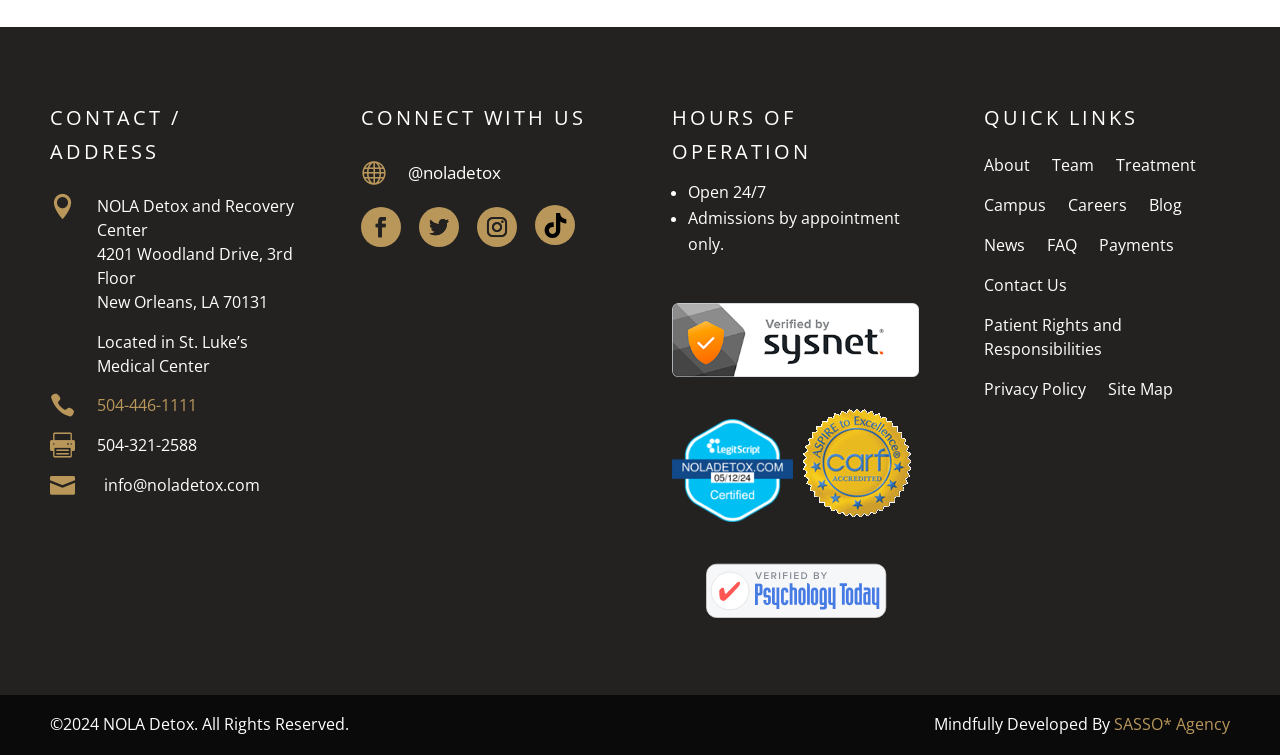How many social media links are there on the webpage?
Using the visual information, reply with a single word or short phrase.

4